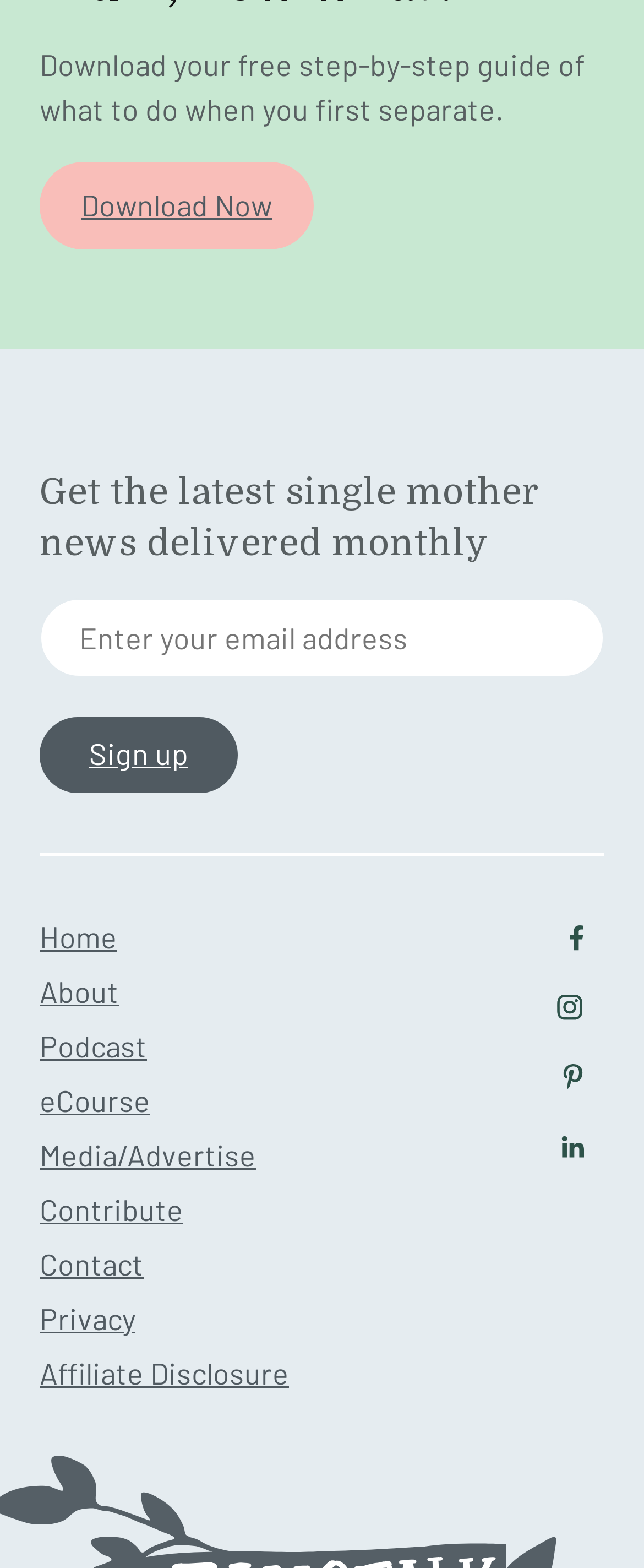Give a concise answer using one word or a phrase to the following question:
What can you do with your email address?

get latest news